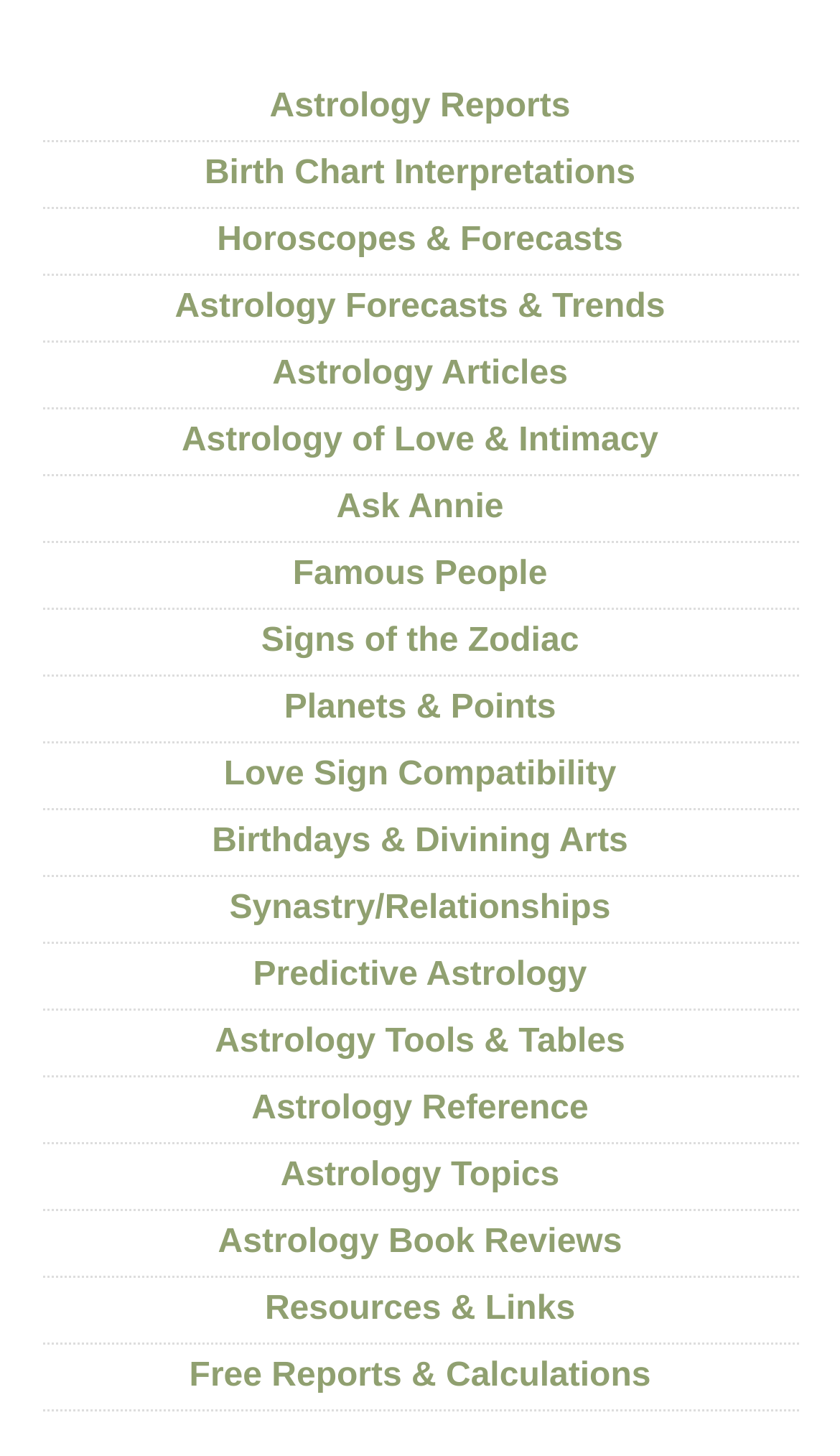Kindly determine the bounding box coordinates of the area that needs to be clicked to fulfill this instruction: "Click on Digital Entertainment App".

None